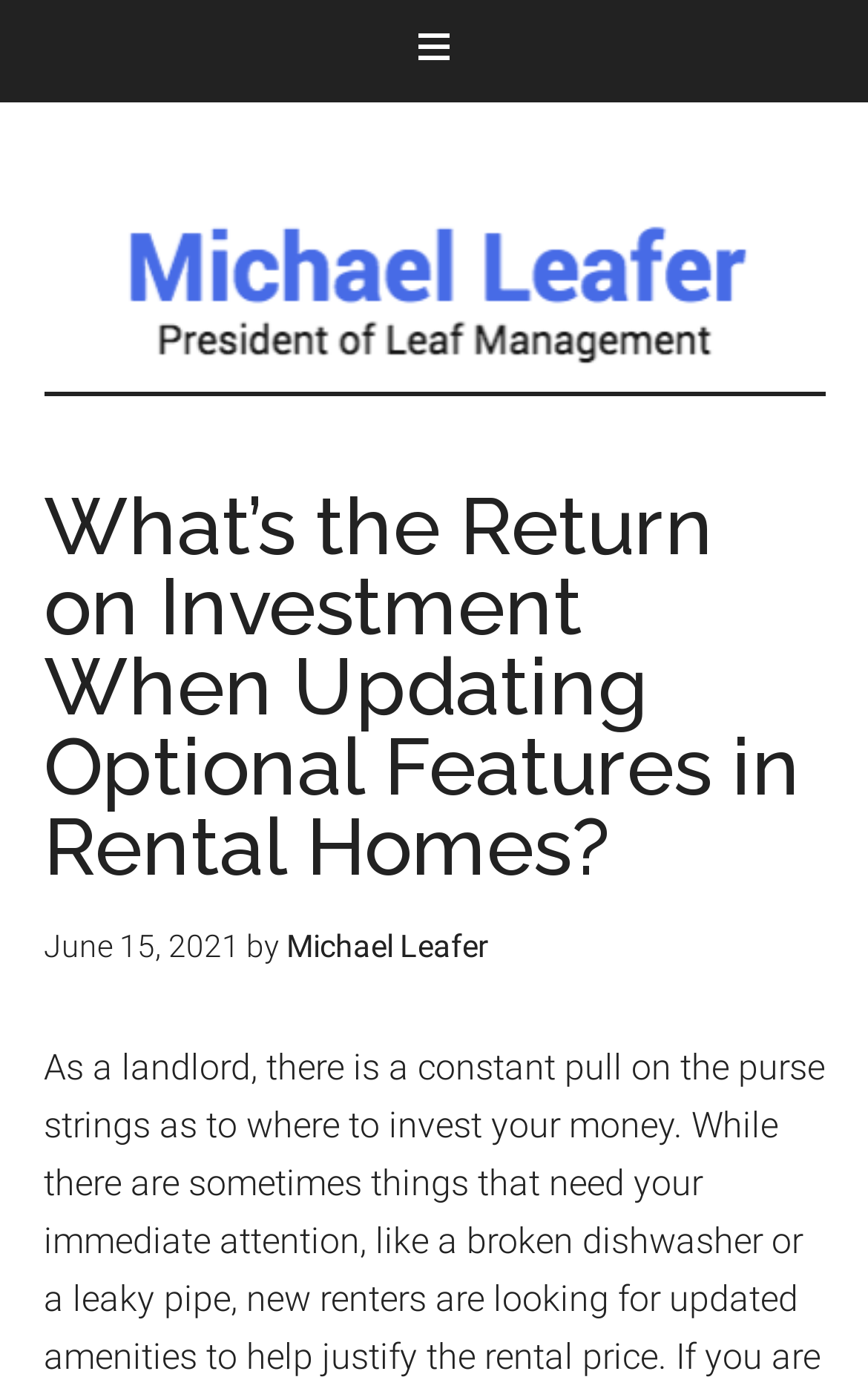What is the topic of this article?
Based on the image, give a concise answer in the form of a single word or short phrase.

Return on Investment When Updating Optional Features in Rental Homes